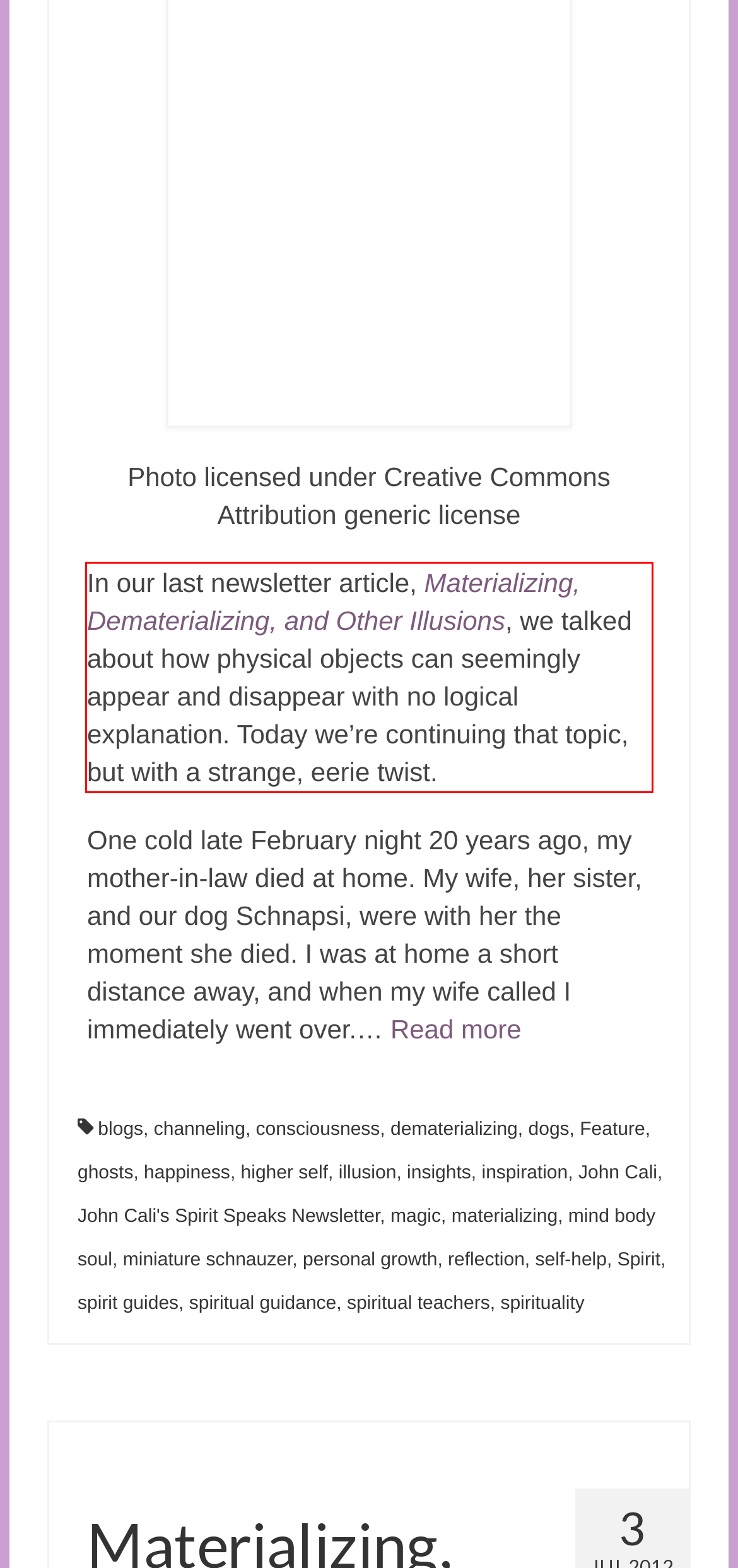Please examine the webpage screenshot containing a red bounding box and use OCR to recognize and output the text inside the red bounding box.

In our last newsletter article, Materializing, Dematerializing, and Other Illusions, we talked about how physical objects can seemingly appear and disappear with no logical explanation. Today we’re continuing that topic, but with a strange, eerie twist.